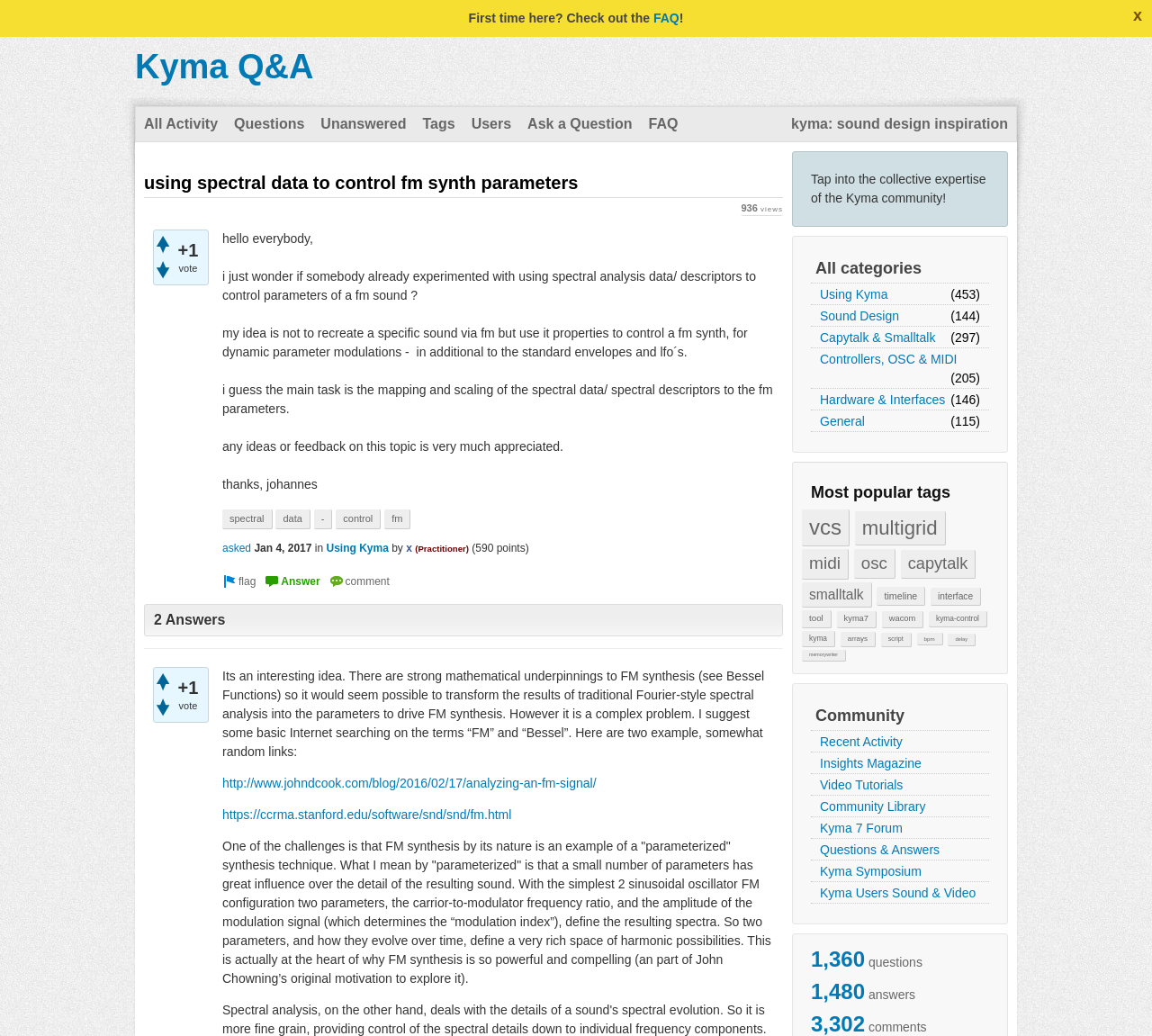Please identify the bounding box coordinates of the element I should click to complete this instruction: 'Login to the forum'. The coordinates should be given as four float numbers between 0 and 1, like this: [left, top, right, bottom].

[0.122, 0.008, 0.145, 0.02]